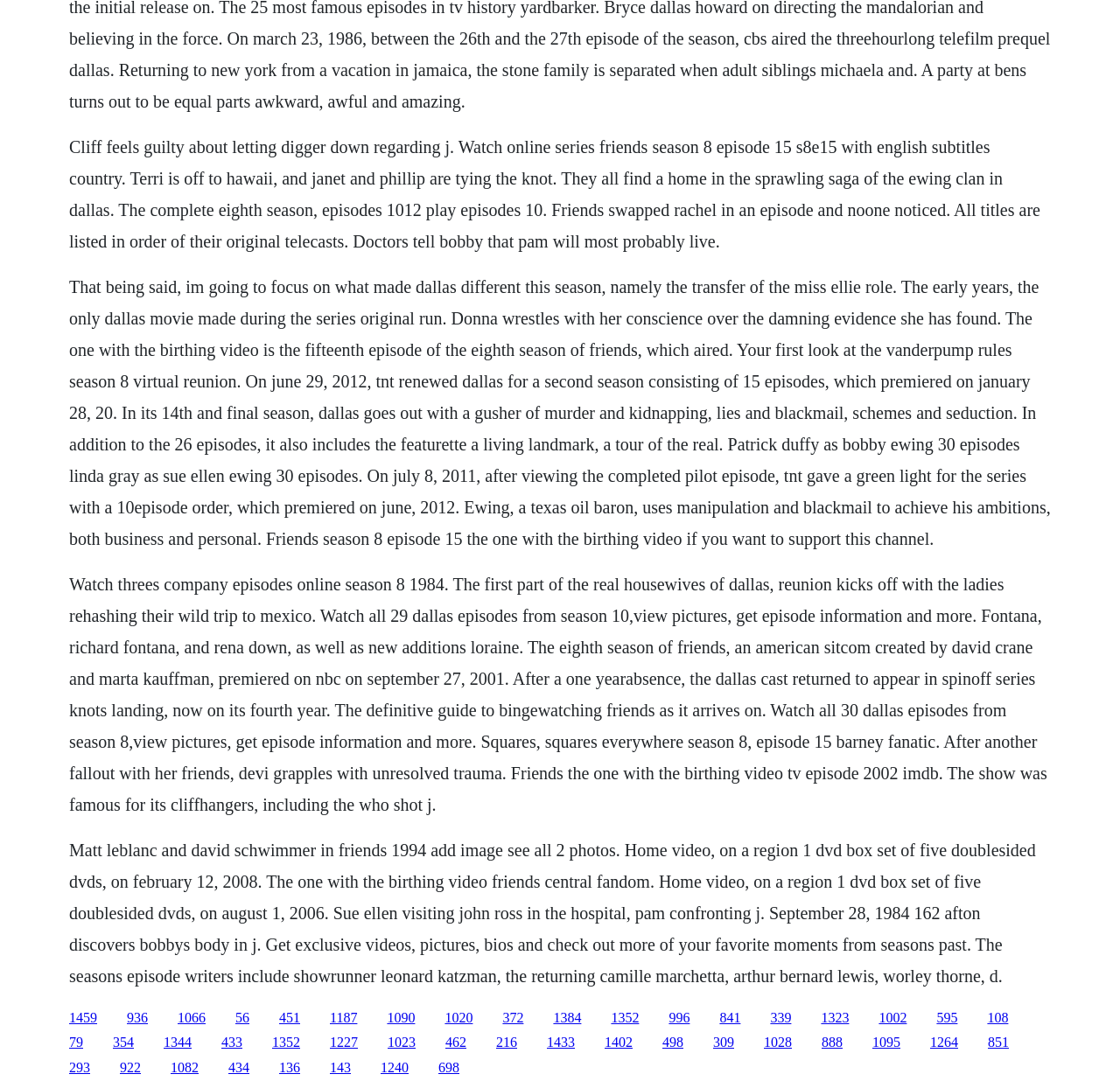Locate the bounding box coordinates of the segment that needs to be clicked to meet this instruction: "Click the link to watch Threes Company episodes online season 8".

[0.062, 0.528, 0.935, 0.748]